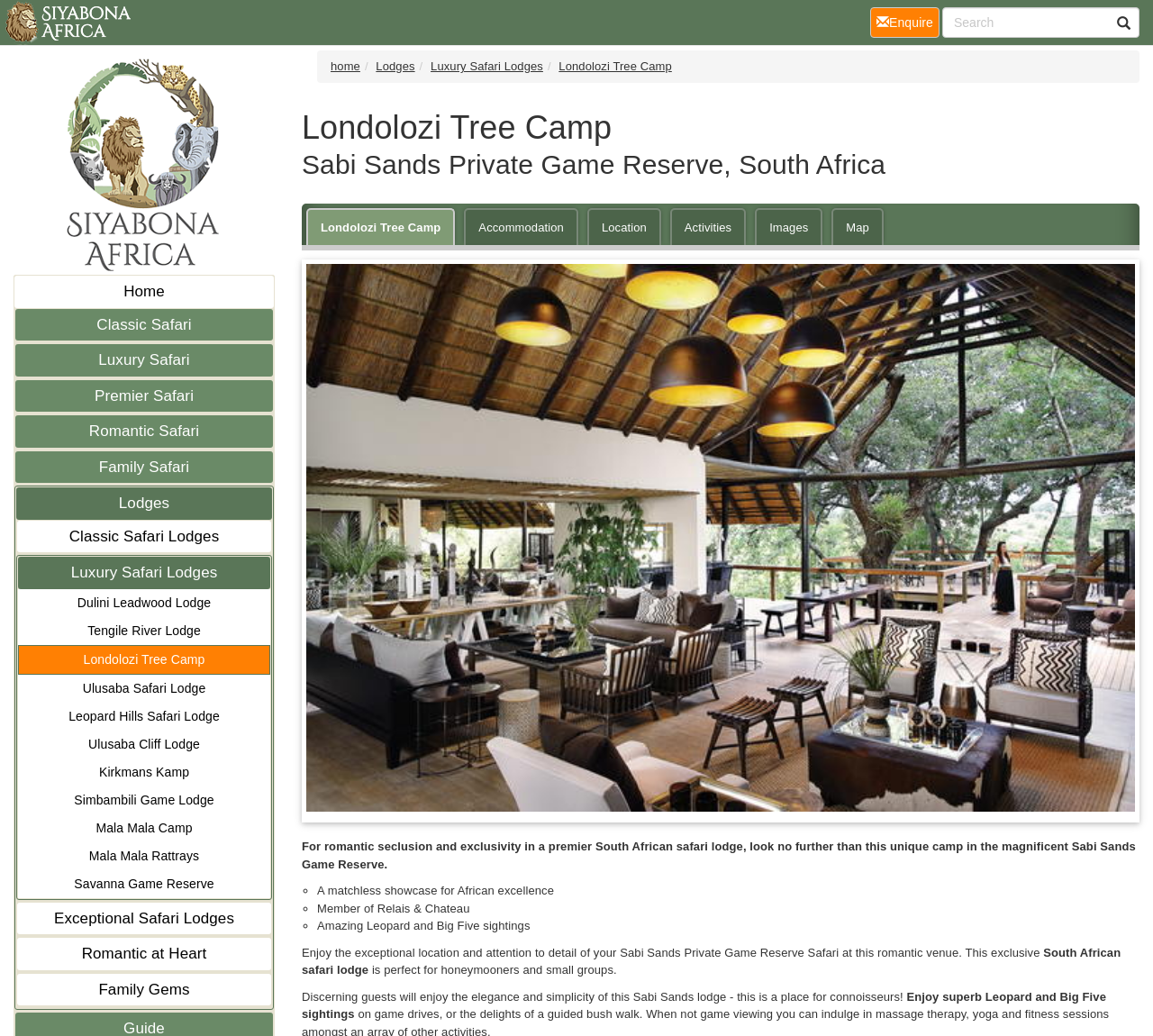What is the location of Londolozi Tree Camp?
Using the image, answer in one word or phrase.

Sabi Sands Game Reserve